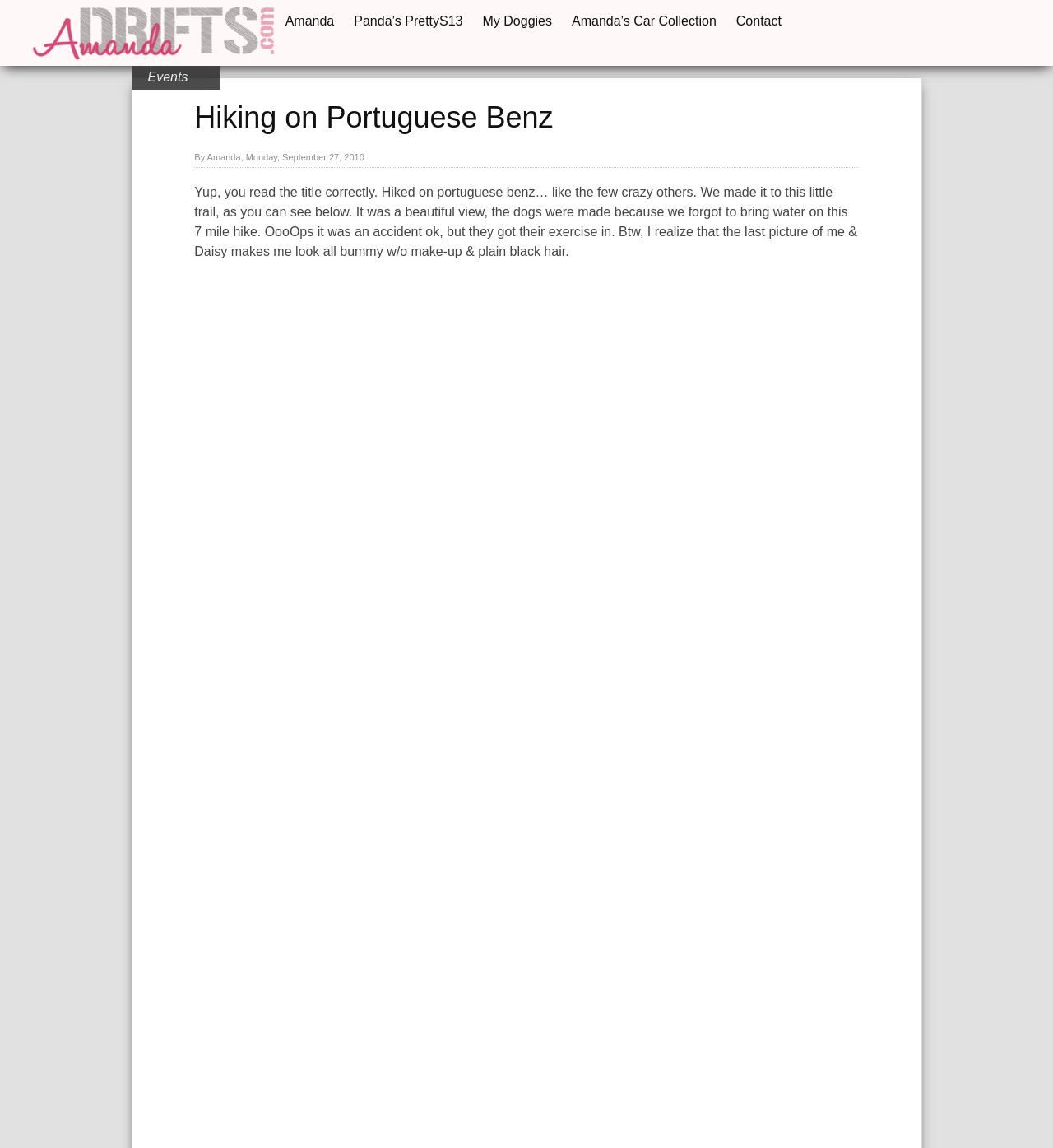Answer the question briefly using a single word or phrase: 
How long was the hike?

7 miles